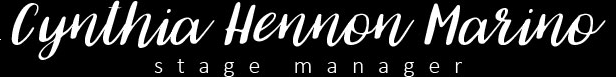Please answer the following question using a single word or phrase: 
What is the background color of the logo?

Black